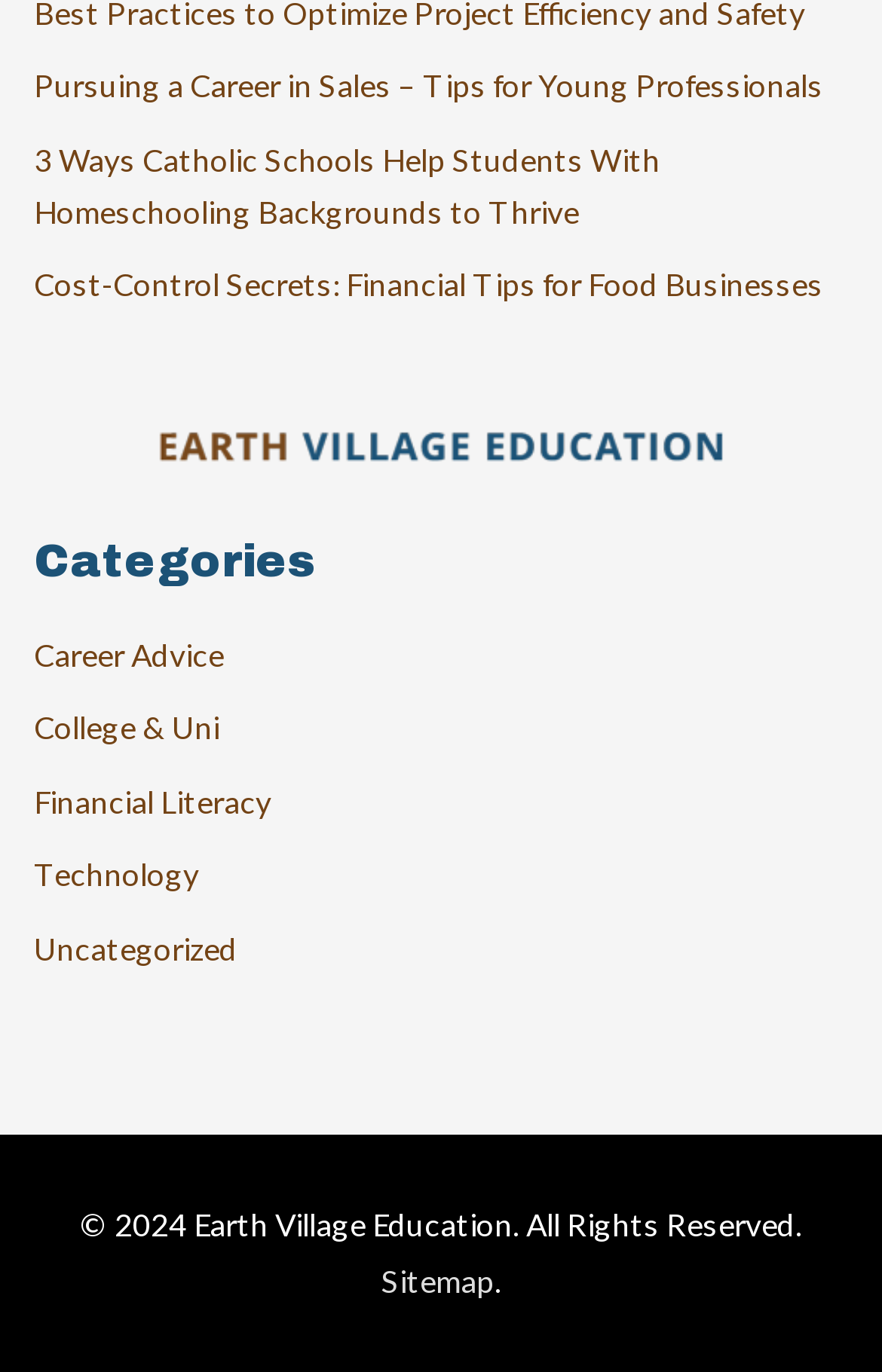Find the bounding box coordinates for the element that must be clicked to complete the instruction: "view the 'earthvillageeducation.org logo'". The coordinates should be four float numbers between 0 and 1, indicated as [left, top, right, bottom].

[0.179, 0.305, 0.821, 0.345]